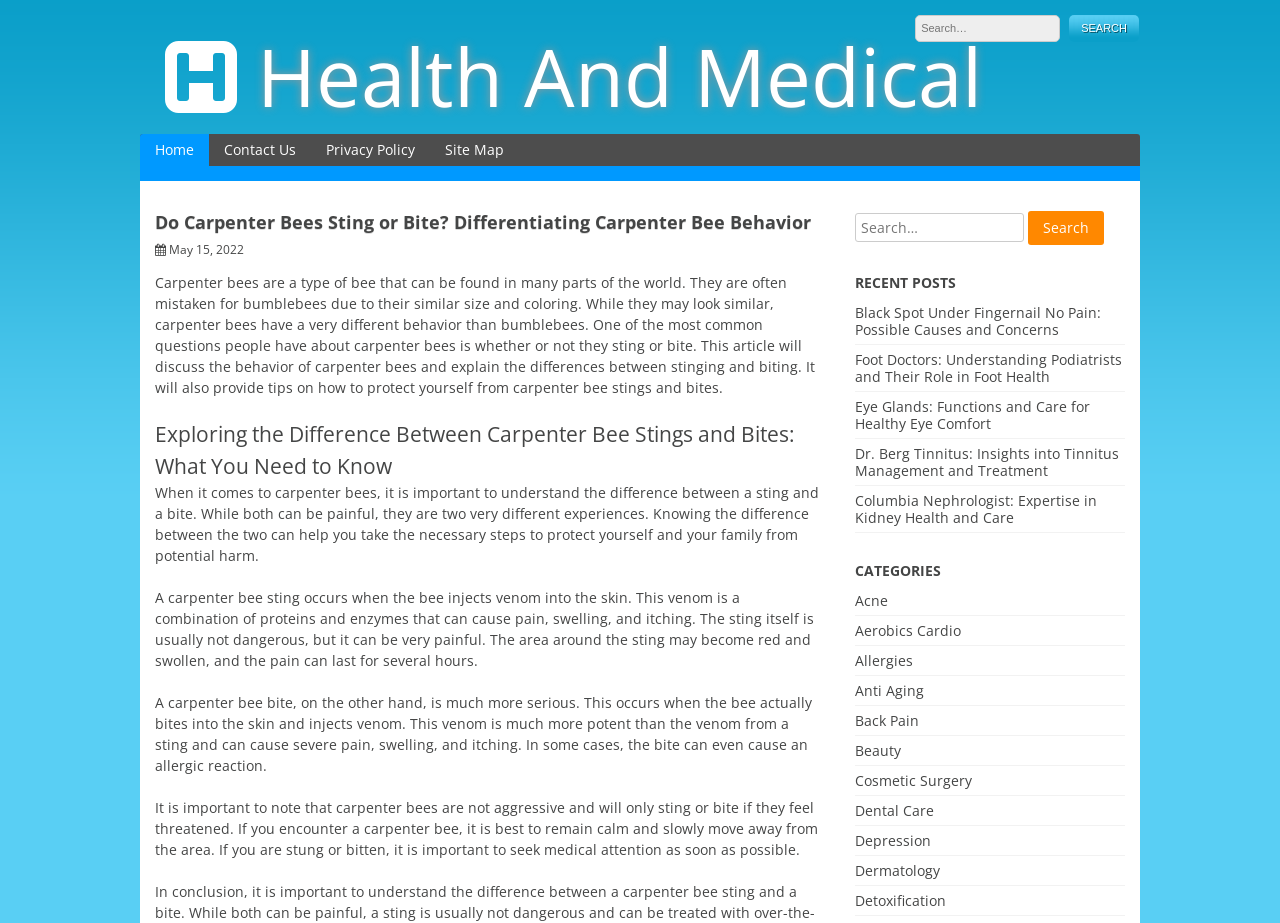Identify the main heading from the webpage and provide its text content.

Health And Medical